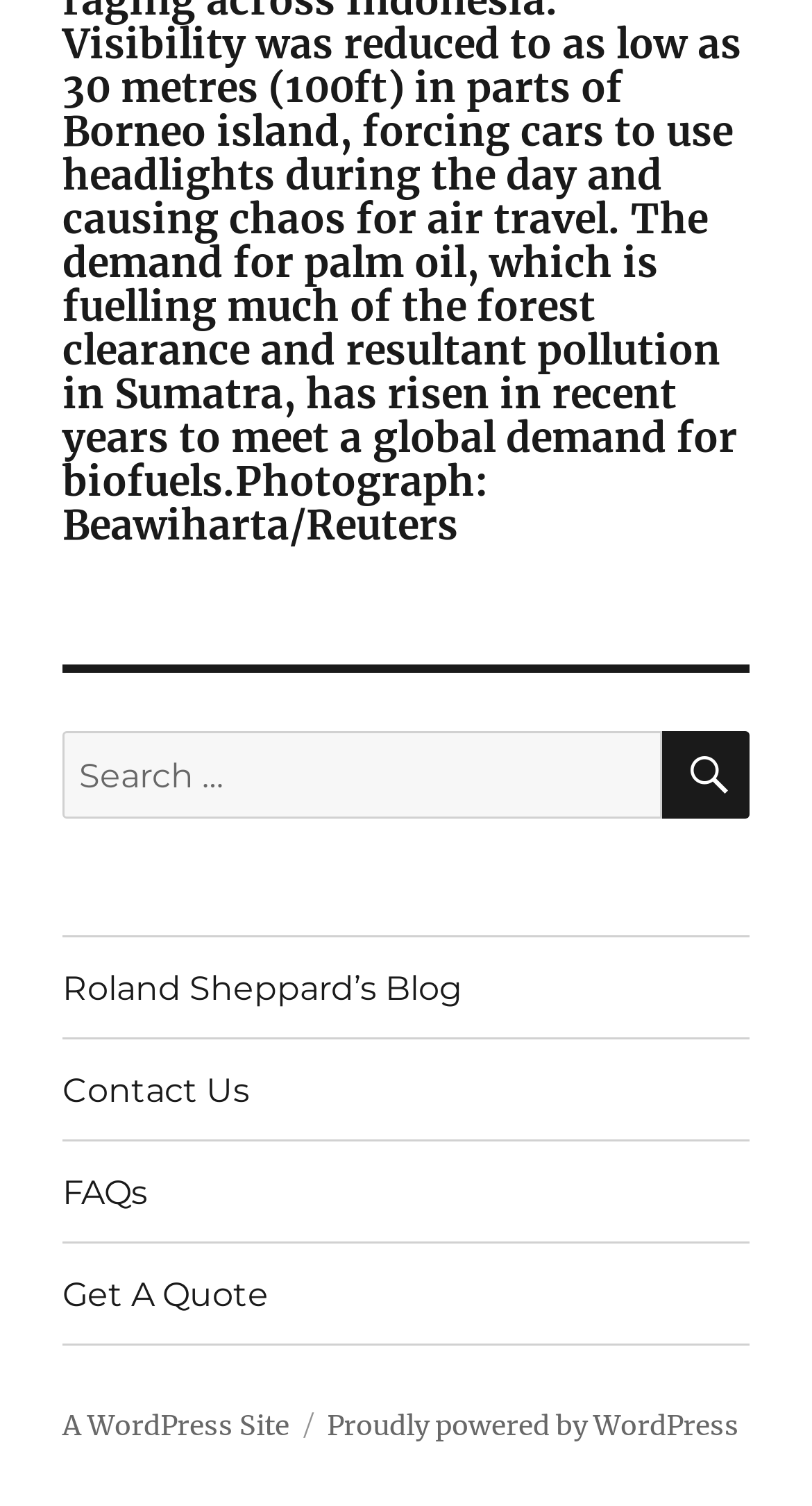What is the function of the button next to the search box?
Using the image as a reference, answer the question in detail.

The button has a SEARCH icon and is located next to the search box, suggesting that it is used to submit the search query and retrieve the search results.